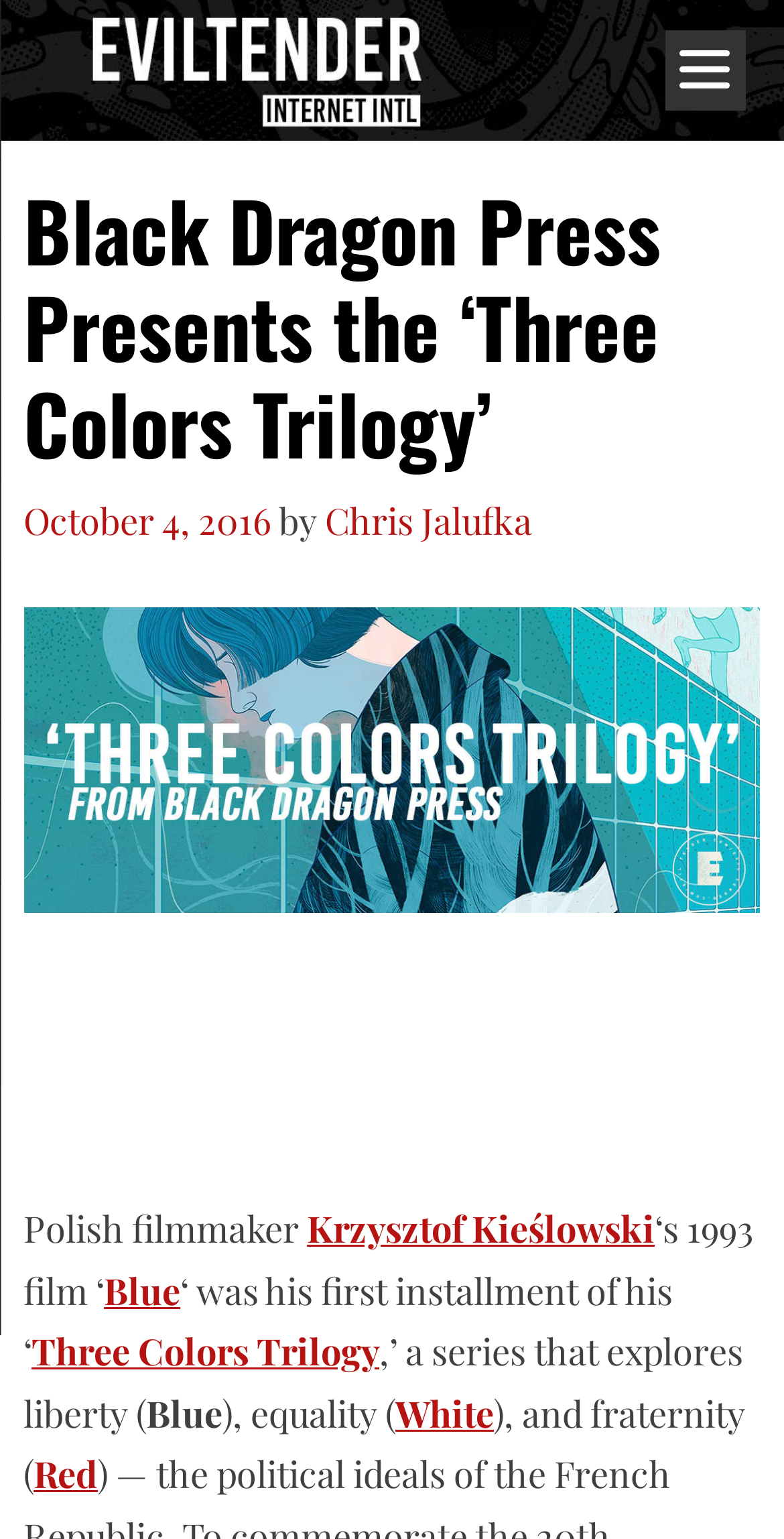Find the bounding box coordinates of the clickable region needed to perform the following instruction: "Read more about 'Krzysztof Kieślowski'". The coordinates should be provided as four float numbers between 0 and 1, i.e., [left, top, right, bottom].

[0.392, 0.783, 0.835, 0.814]